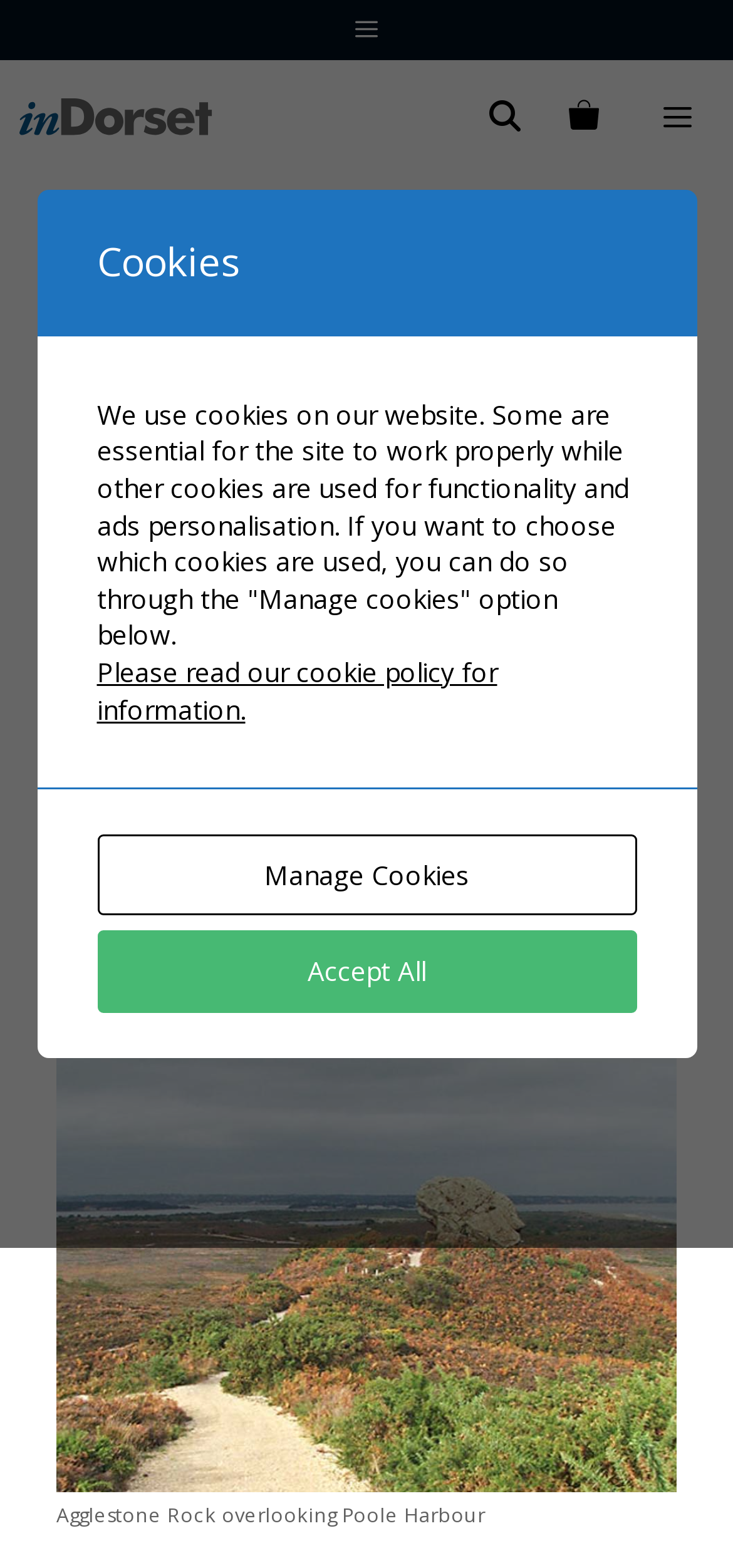Who contributed to the list of events?
Provide a one-word or short-phrase answer based on the image.

Caroline @ patchfieldfarm